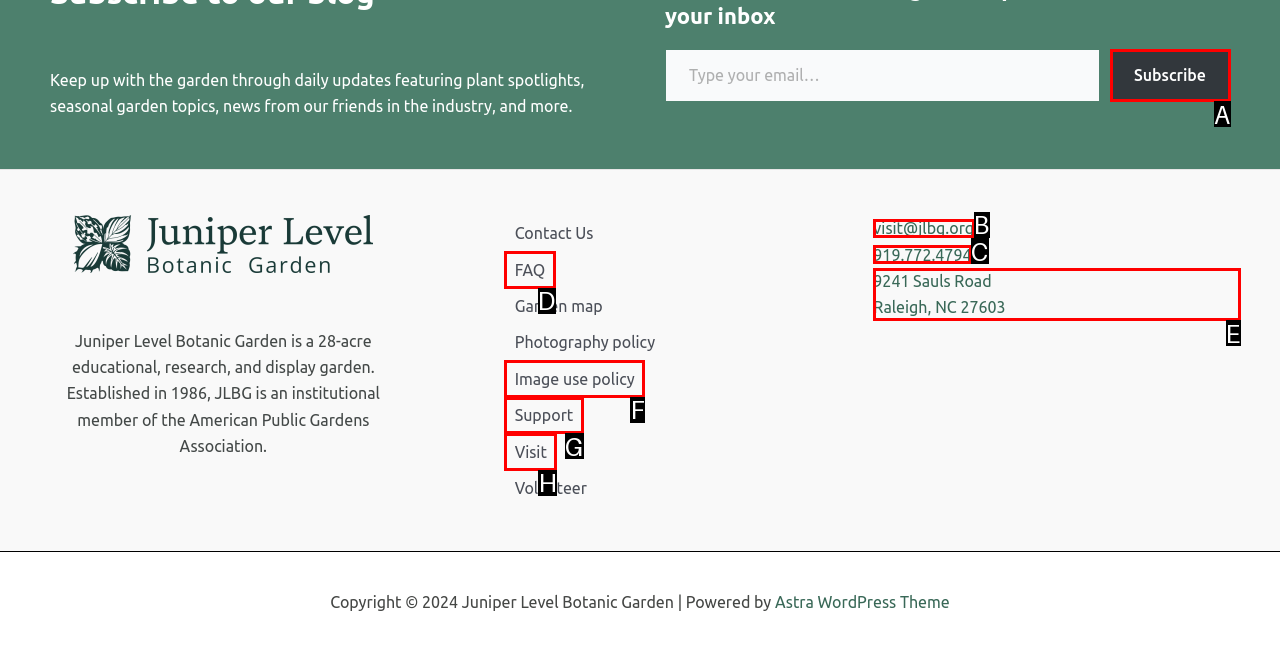Match the description: Image use policy to the appropriate HTML element. Respond with the letter of your selected option.

F